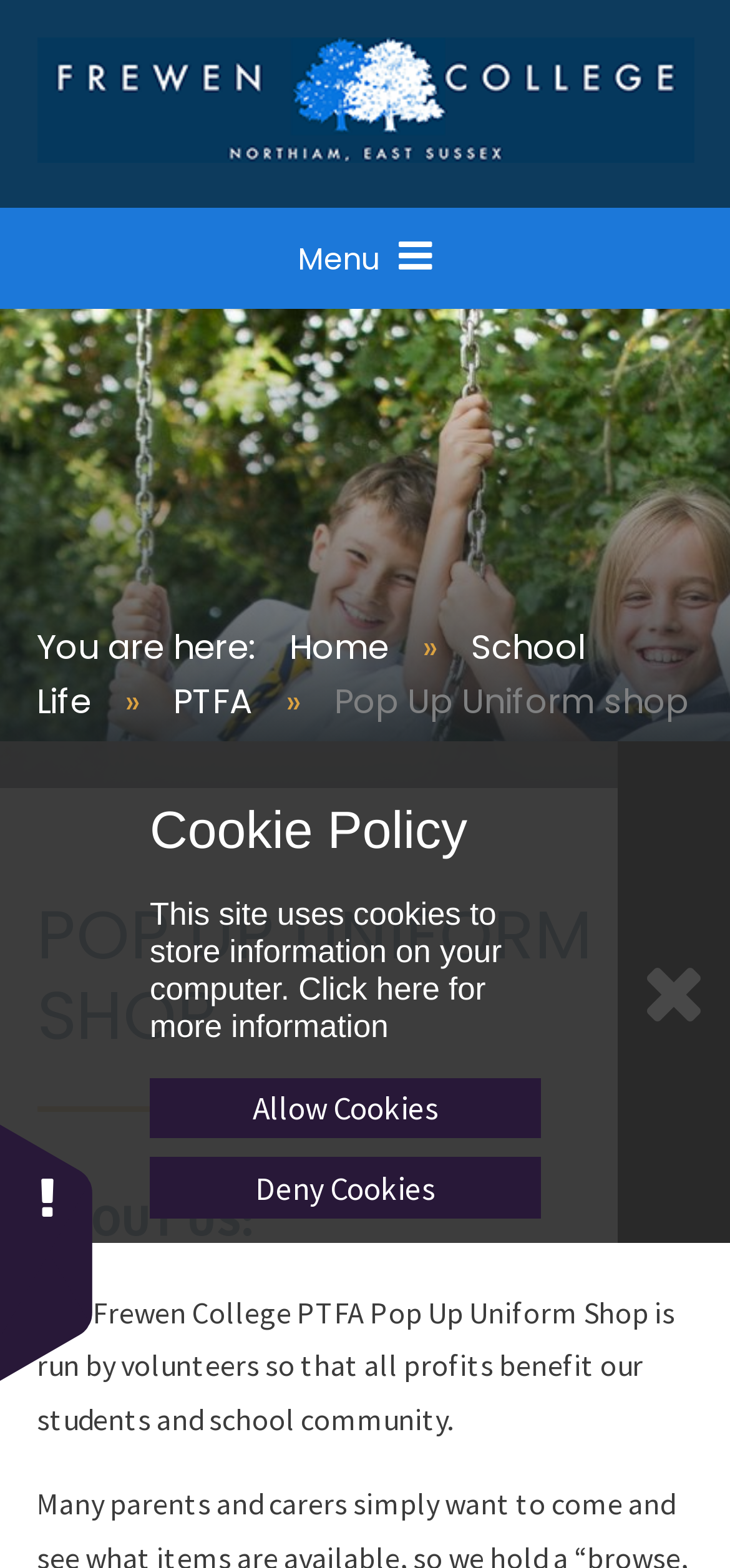Find the bounding box coordinates of the element's region that should be clicked in order to follow the given instruction: "Click the 'Skip to content' link". The coordinates should consist of four float numbers between 0 and 1, i.e., [left, top, right, bottom].

[0.0, 0.0, 0.308, 0.024]